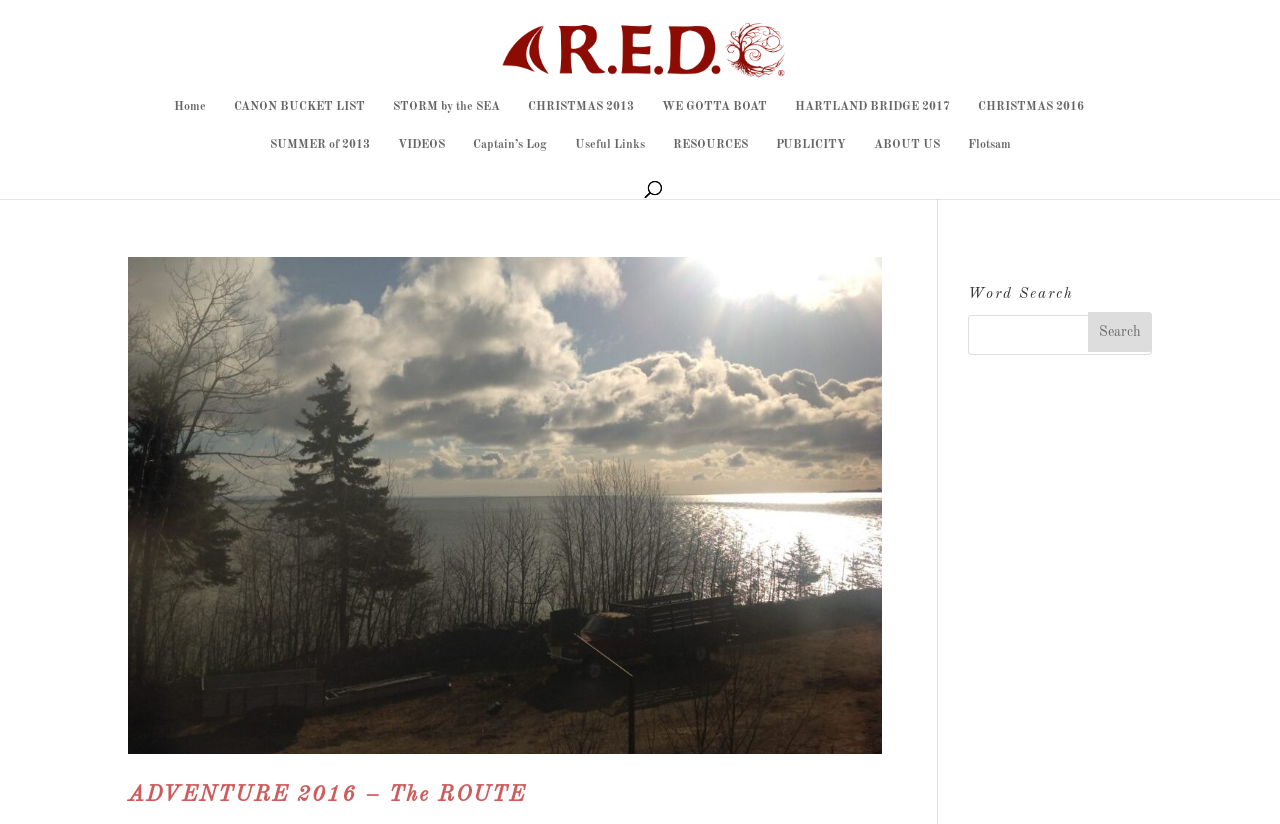Locate the bounding box coordinates of the element to click to perform the following action: 'read Captain’s Log'. The coordinates should be given as four float values between 0 and 1, in the form of [left, top, right, bottom].

[0.369, 0.167, 0.427, 0.214]